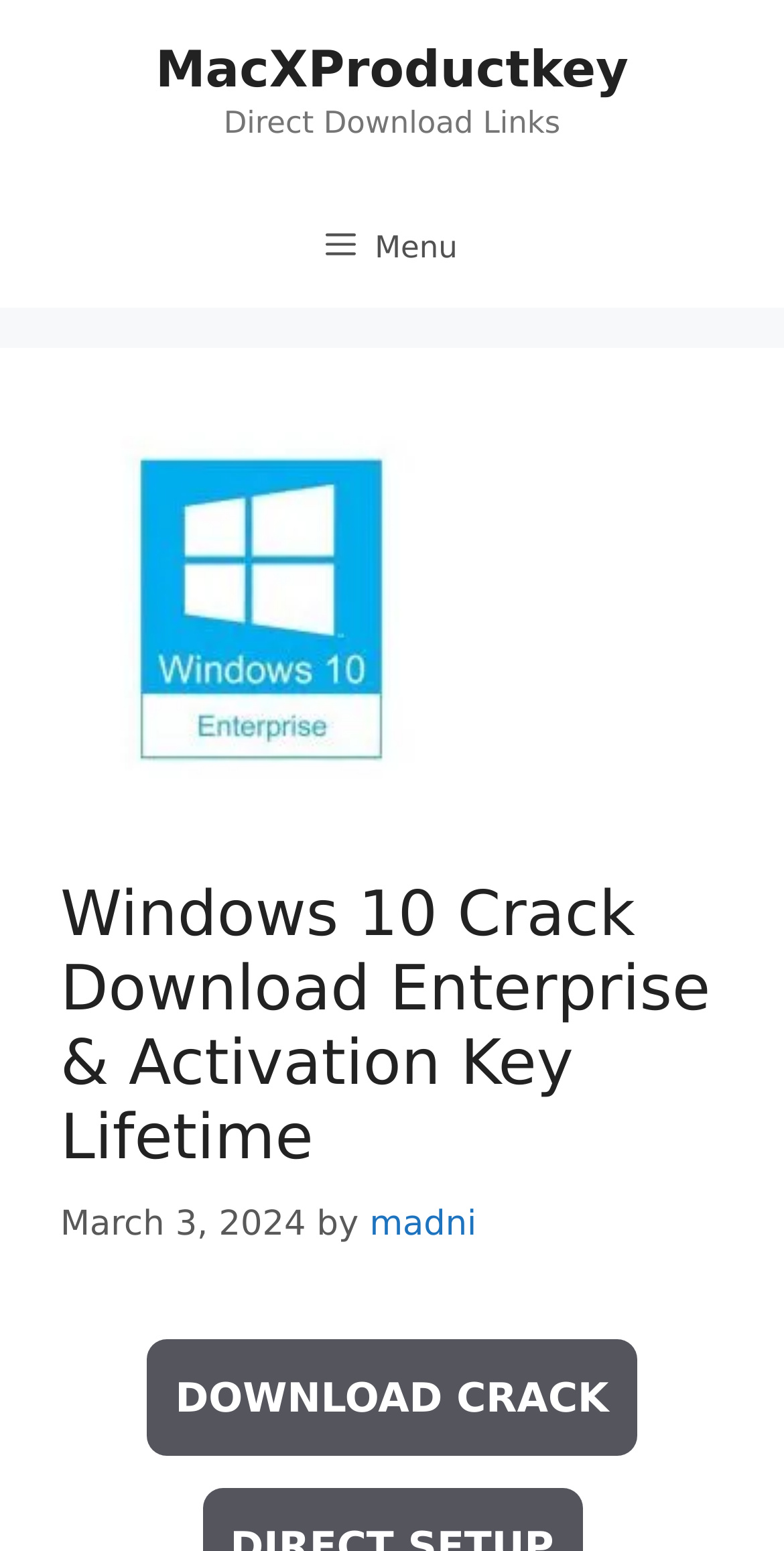Extract the bounding box coordinates for the described element: "madni". The coordinates should be represented as four float numbers between 0 and 1: [left, top, right, bottom].

[0.471, 0.776, 0.608, 0.802]